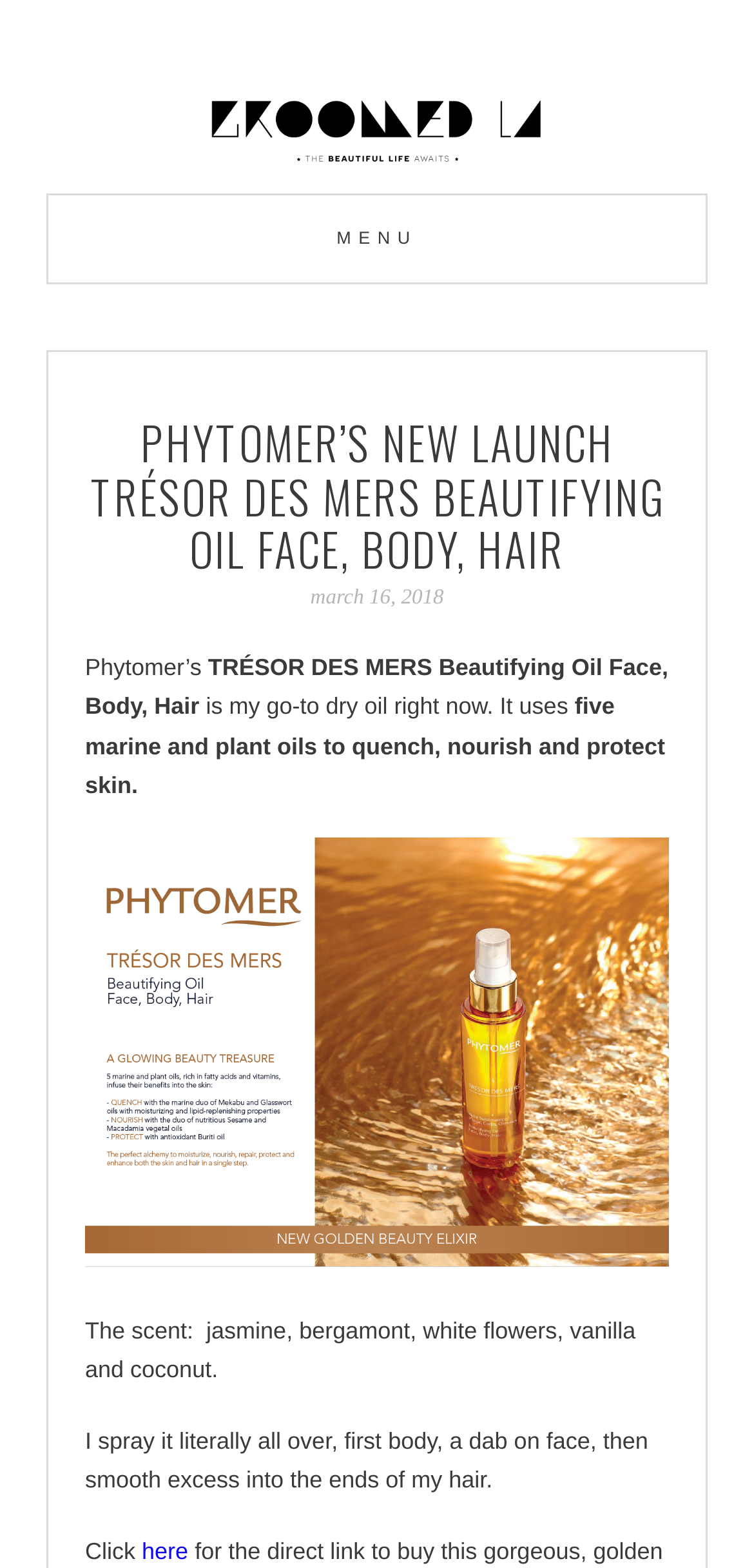What is the purpose of the product?
Give a detailed explanation using the information visible in the image.

I found the answer by reading the static text element that describes the product's benefits, which states that it 'uses five marine and plant oils to quench, nourish and protect skin'.